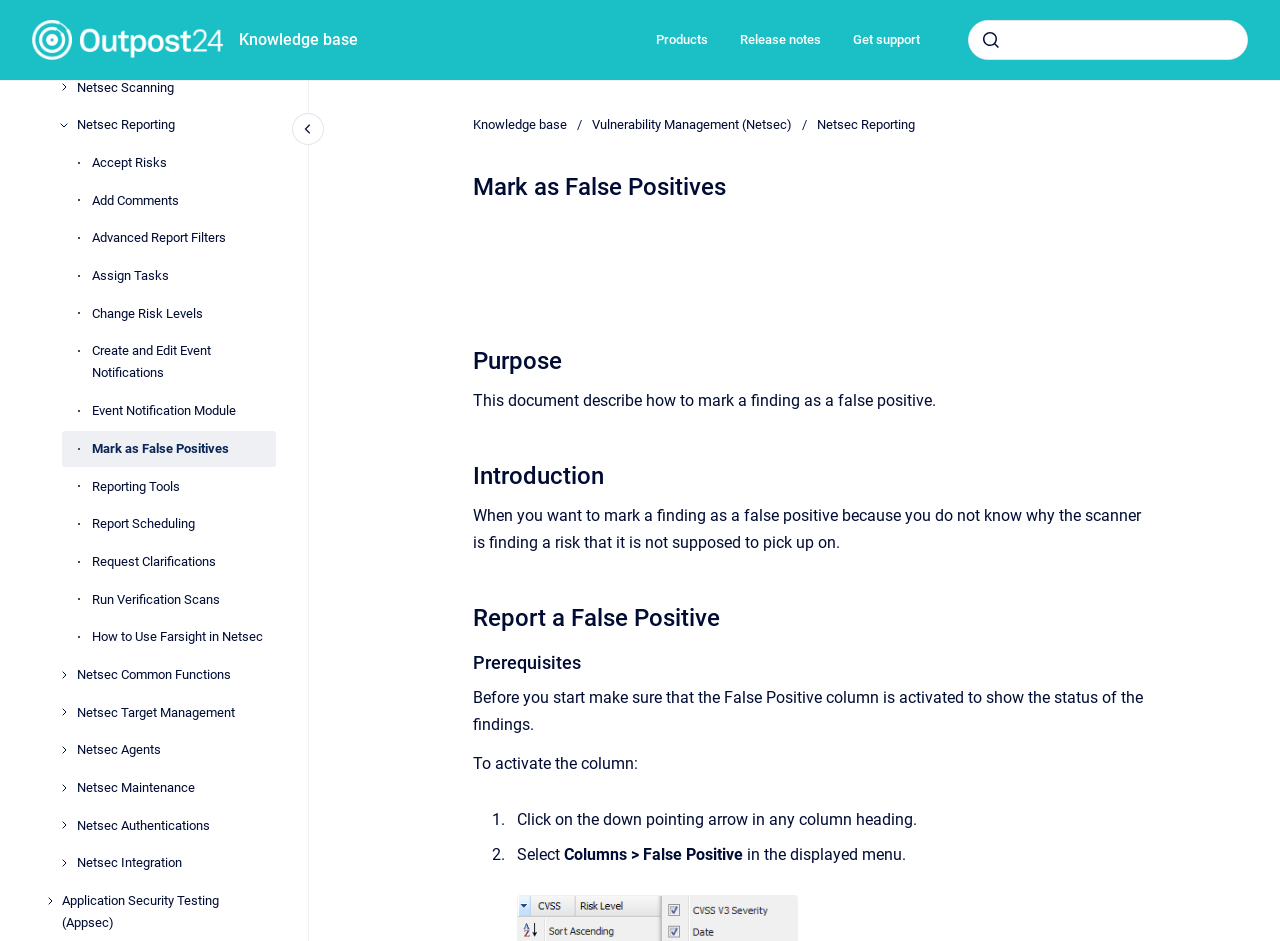Provide the bounding box coordinates of the UI element this sentence describes: "Create and Edit Event Notifications".

[0.071, 0.354, 0.216, 0.416]